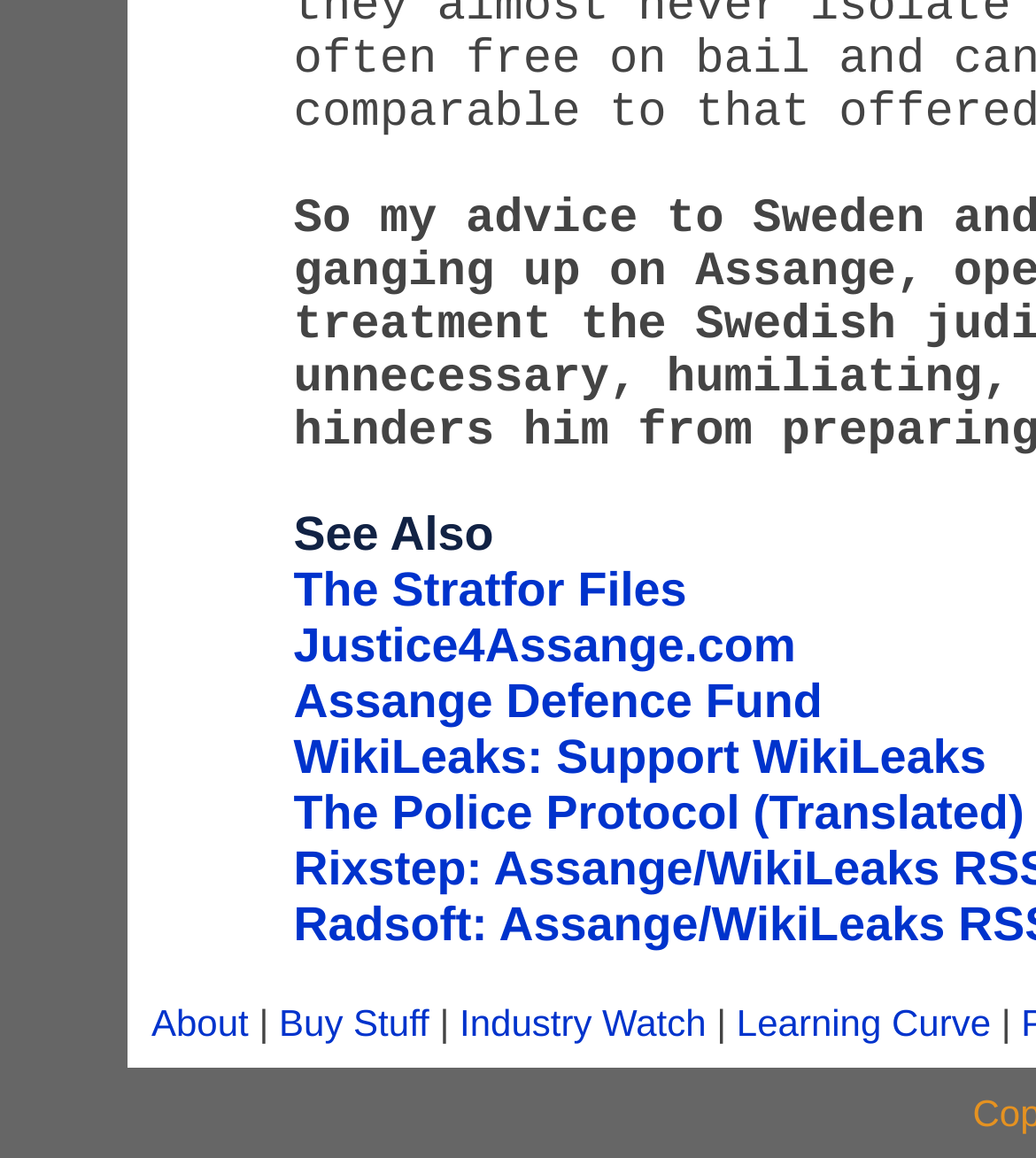From the webpage screenshot, predict the bounding box coordinates (top-left x, top-left y, bottom-right x, bottom-right y) for the UI element described here: The Police Protocol (Translated)

[0.283, 0.678, 0.989, 0.724]